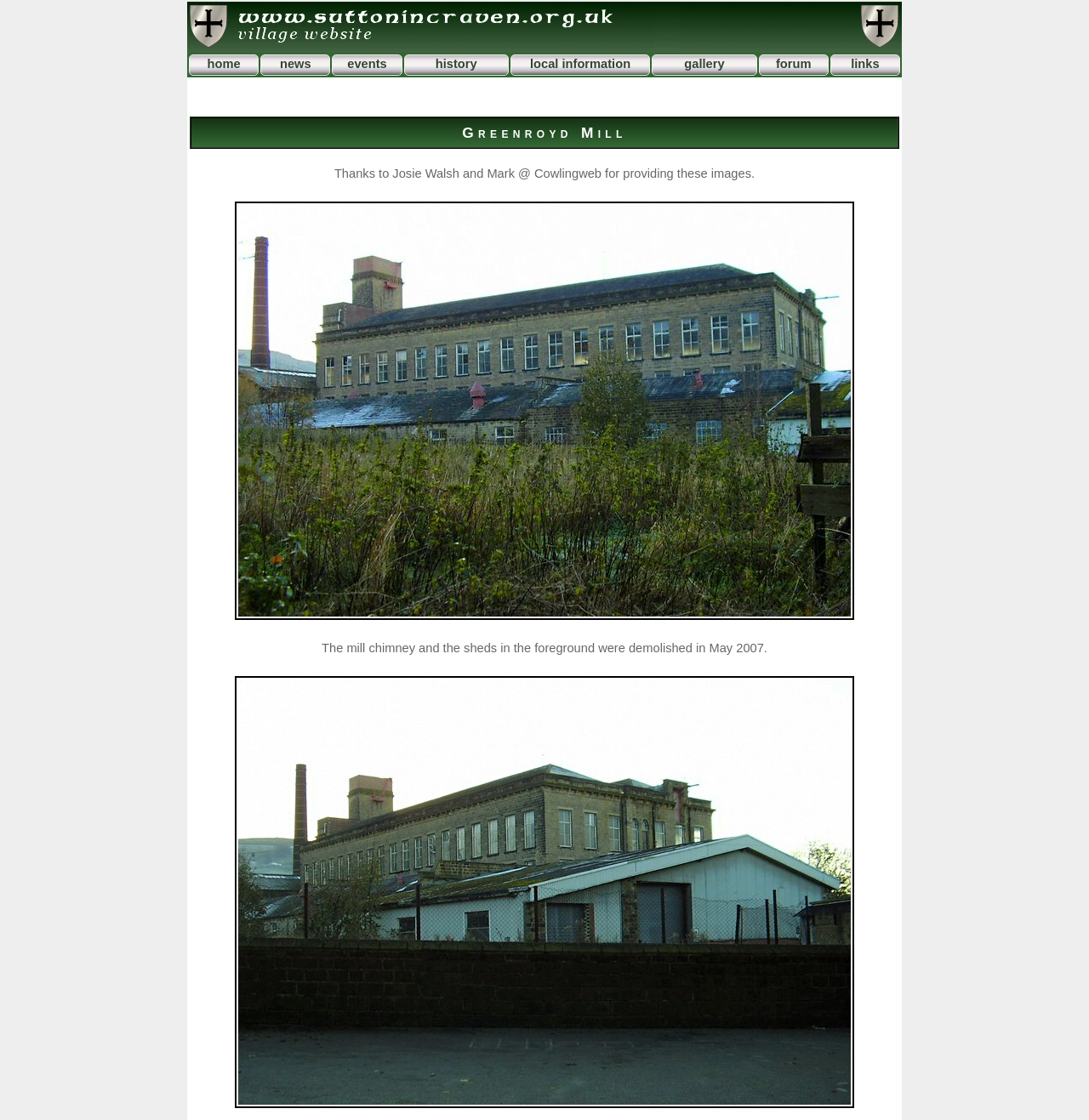Can you give a comprehensive explanation to the question given the content of the image?
What happened to the mill chimney and sheds in 2007?

According to the text on the website, the mill chimney and the sheds in the foreground were demolished in May 2007. This suggests that the website may be providing historical information about the village.